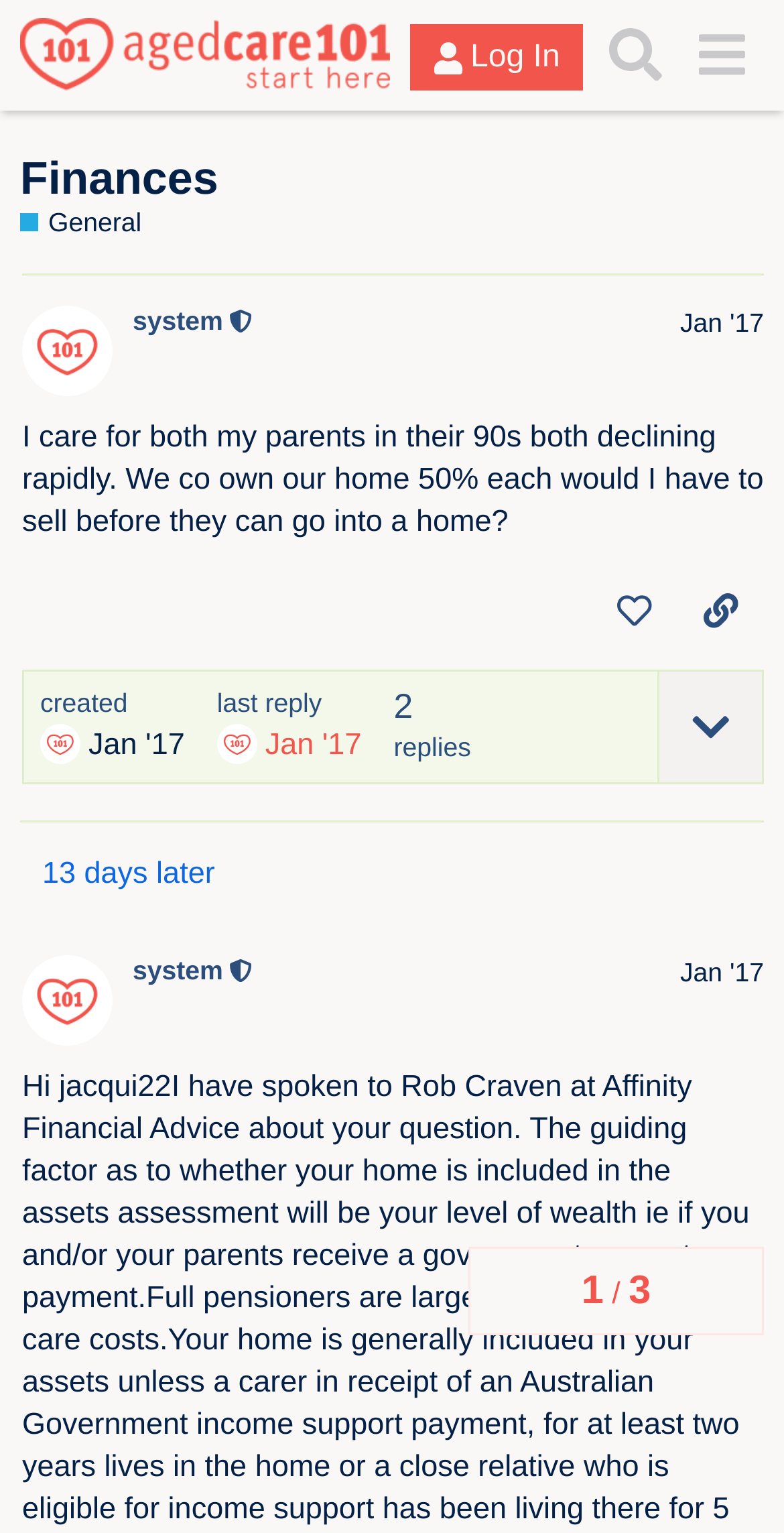Provide a thorough description of the webpage you see.

This webpage appears to be a forum or discussion board focused on finances and aged care. At the top, there is a header section with a logo and navigation links, including "Aged Care 101", "Log In", "Search", and a menu button. Below the header, there is a main heading "Finances" with subheadings "General" and "Aged Care 101".

The main content of the page is a discussion thread with two posts. The first post is from a user who is caring for their parents in their 90s and is asking a question about selling their home to pay for their care. This post is followed by several buttons, including "like this post", "share a link to this post", and "expand topic details". There is also information about when the post was created and the last reply.

The second post is from a moderator and is a response to the original question. It is dated 13 days after the original post. The moderator's post is also followed by buttons and information about when it was posted.

Throughout the page, there are several links, buttons, and generic text elements, including headings, static text, and images. The overall layout is organized, with clear headings and concise text.